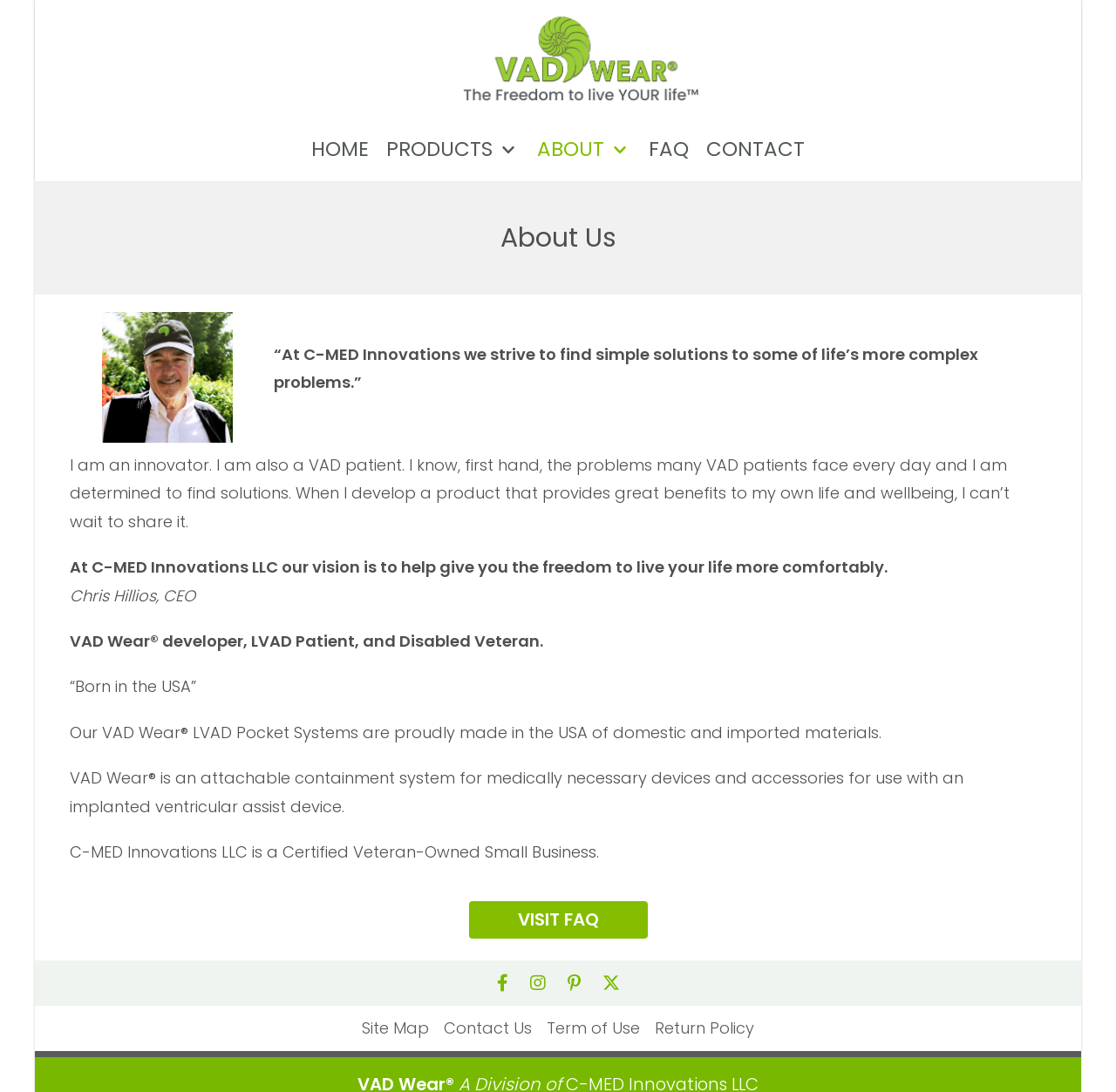Determine the bounding box for the described UI element: "Products".

[0.346, 0.122, 0.466, 0.152]